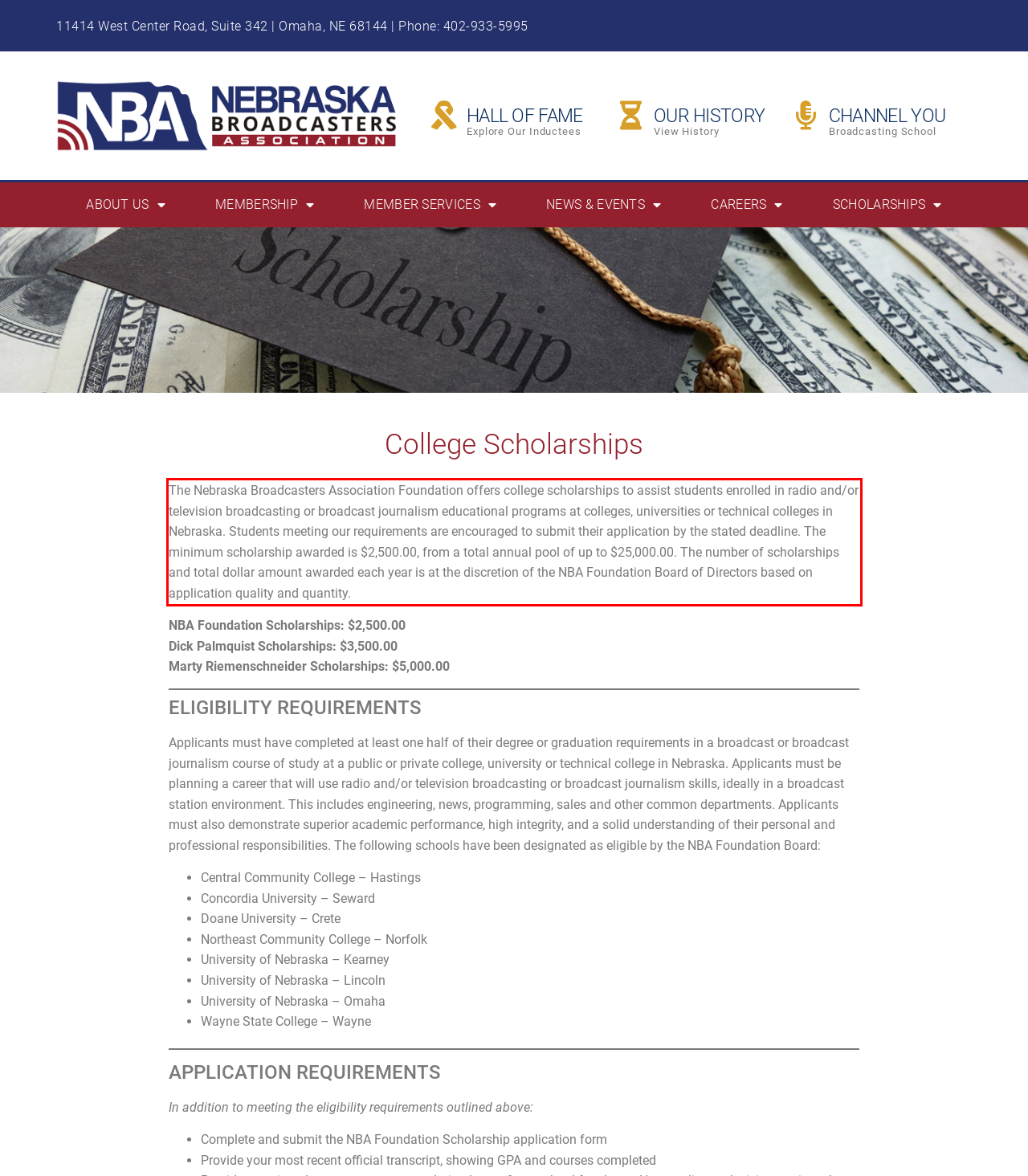Identify the red bounding box in the webpage screenshot and perform OCR to generate the text content enclosed.

The Nebraska Broadcasters Association Foundation offers college scholarships to assist students enrolled in radio and/or television broadcasting or broadcast journalism educational programs at colleges, universities or technical colleges in Nebraska. Students meeting our requirements are encouraged to submit their application by the stated deadline. The minimum scholarship awarded is $2,500.00, from a total annual pool of up to $25,000.00. The number of scholarships and total dollar amount awarded each year is at the discretion of the NBA Foundation Board of Directors based on application quality and quantity.